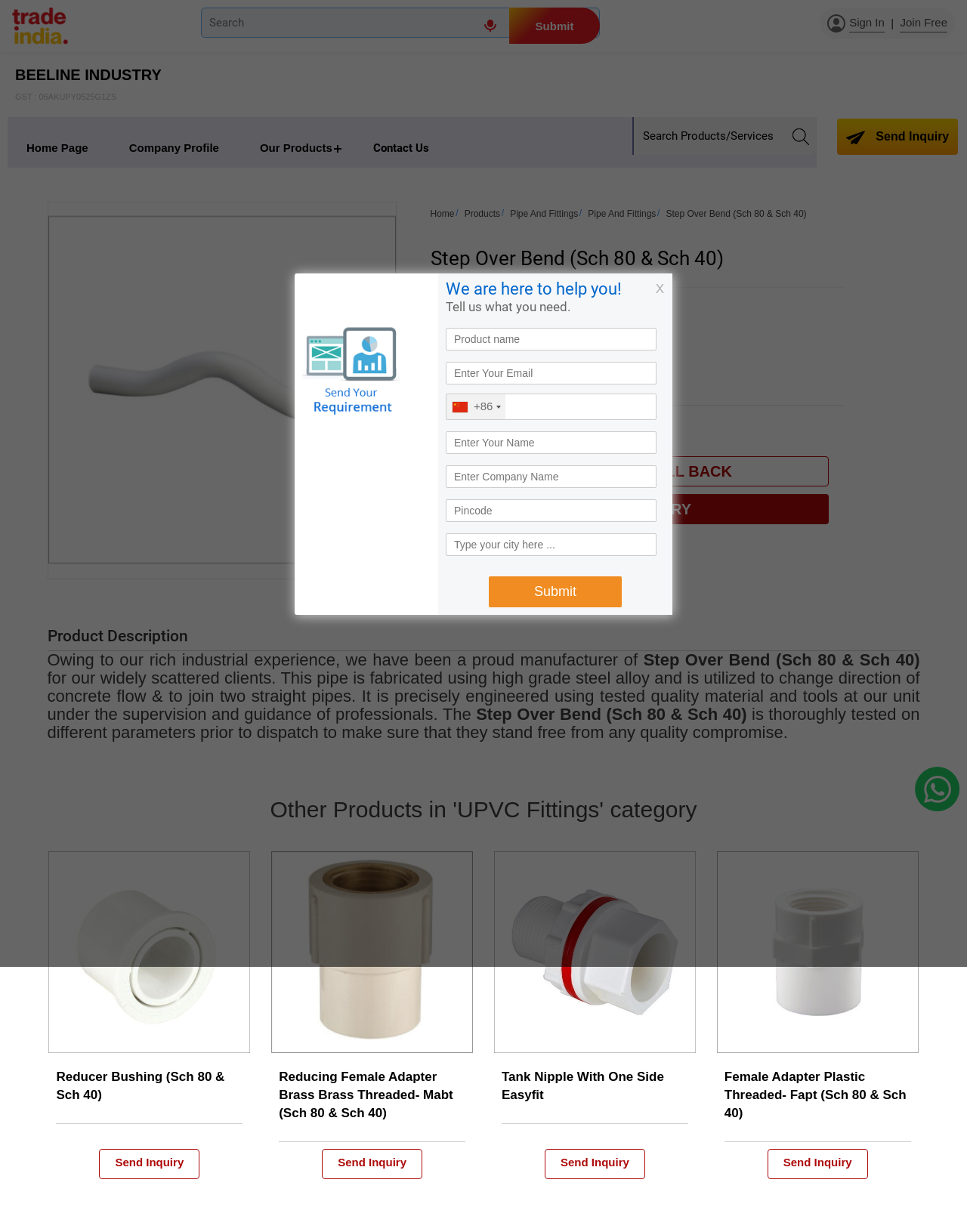Determine the bounding box coordinates for the clickable element to execute this instruction: "Get a price or quote for Step Over Bend (Sch 80 & Sch 40)". Provide the coordinates as four float numbers between 0 and 1, i.e., [left, top, right, bottom].

[0.458, 0.24, 0.56, 0.264]